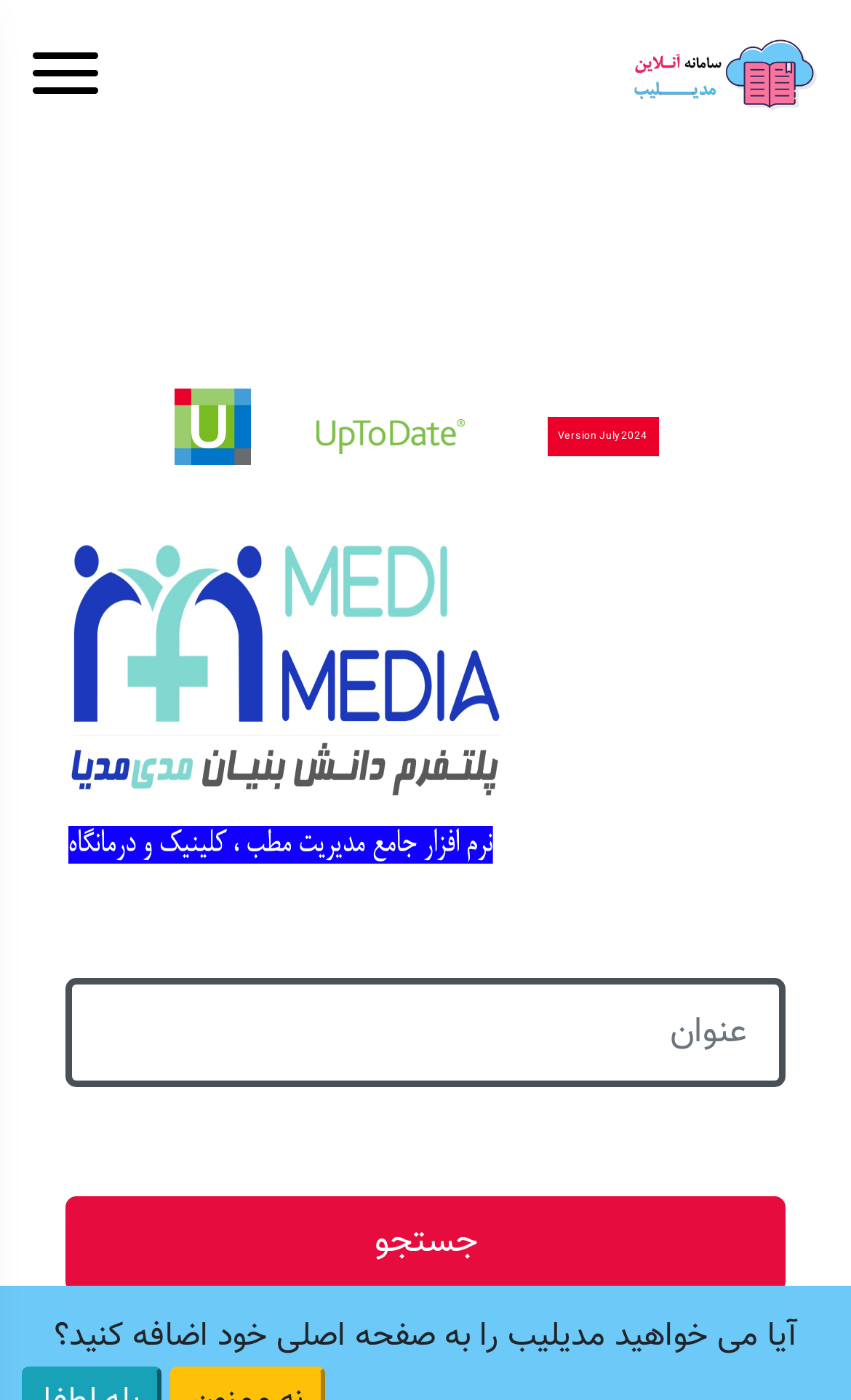What is the logo of the website?
Based on the visual content, answer with a single word or a brief phrase.

Logo